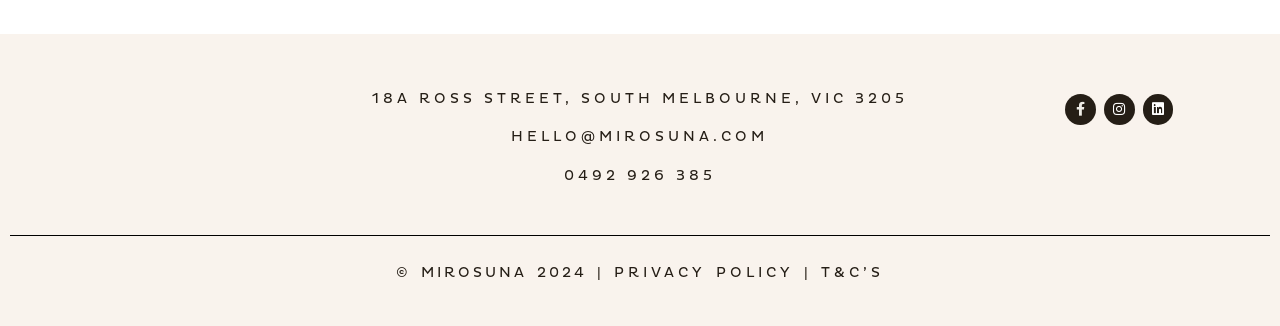Locate the bounding box coordinates of the clickable part needed for the task: "read PRIVACY POLICY".

[0.472, 0.809, 0.628, 0.861]